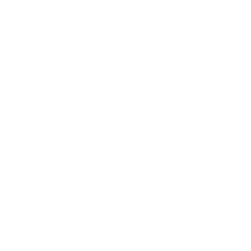What is the name of the product or service emphasized in the context?
Give a detailed and exhaustive answer to the question.

The caption specifically mentions that the image is likely part of a larger presentation on fitness products or services, and that the 'Pull up Assist Band' is emphasized, indicating that it is the name of the product or service being highlighted.